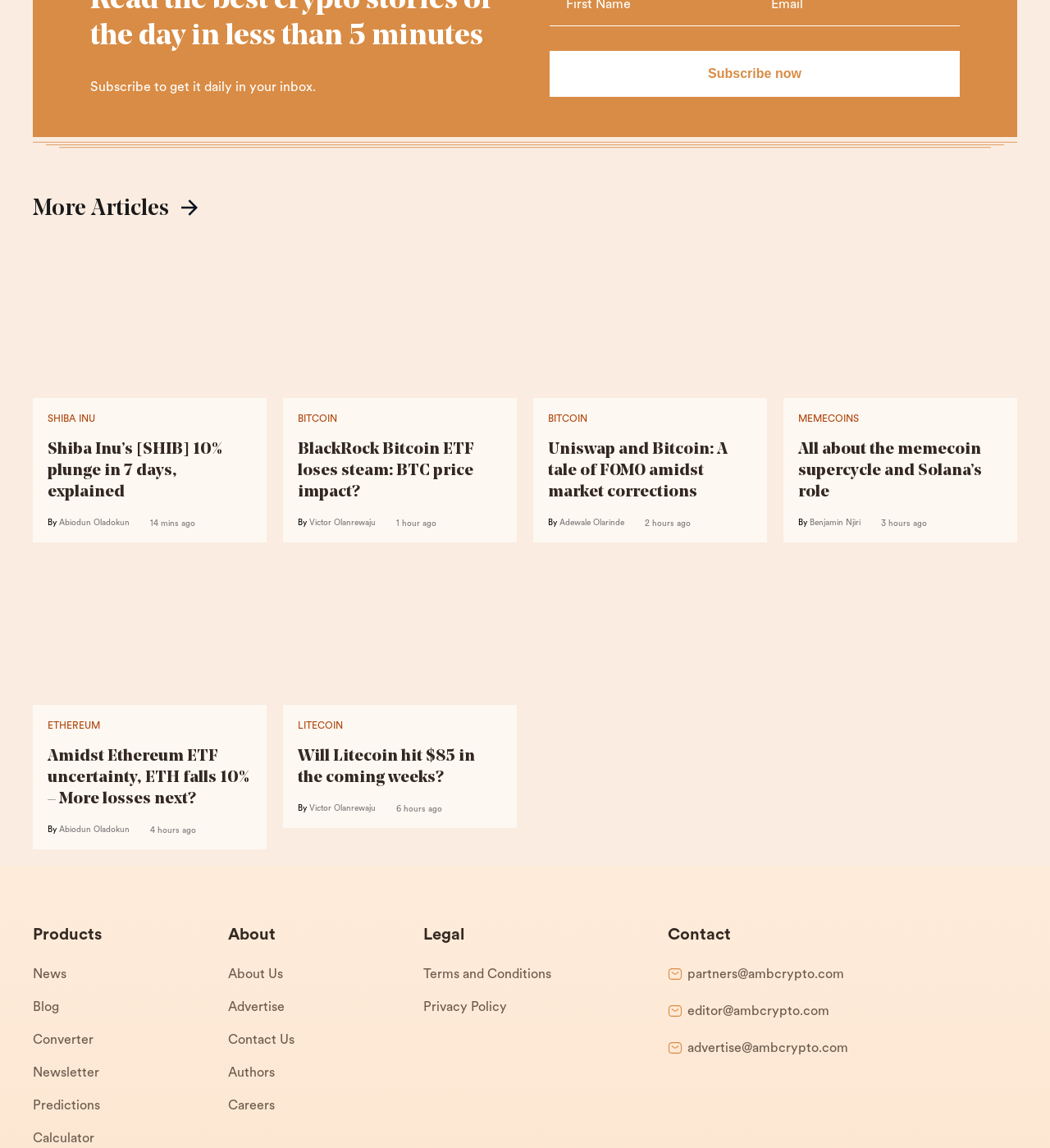Identify the bounding box coordinates of the clickable section necessary to follow the following instruction: "Subscribe to the newsletter". The coordinates should be presented as four float numbers from 0 to 1, i.e., [left, top, right, bottom].

[0.523, 0.045, 0.914, 0.085]